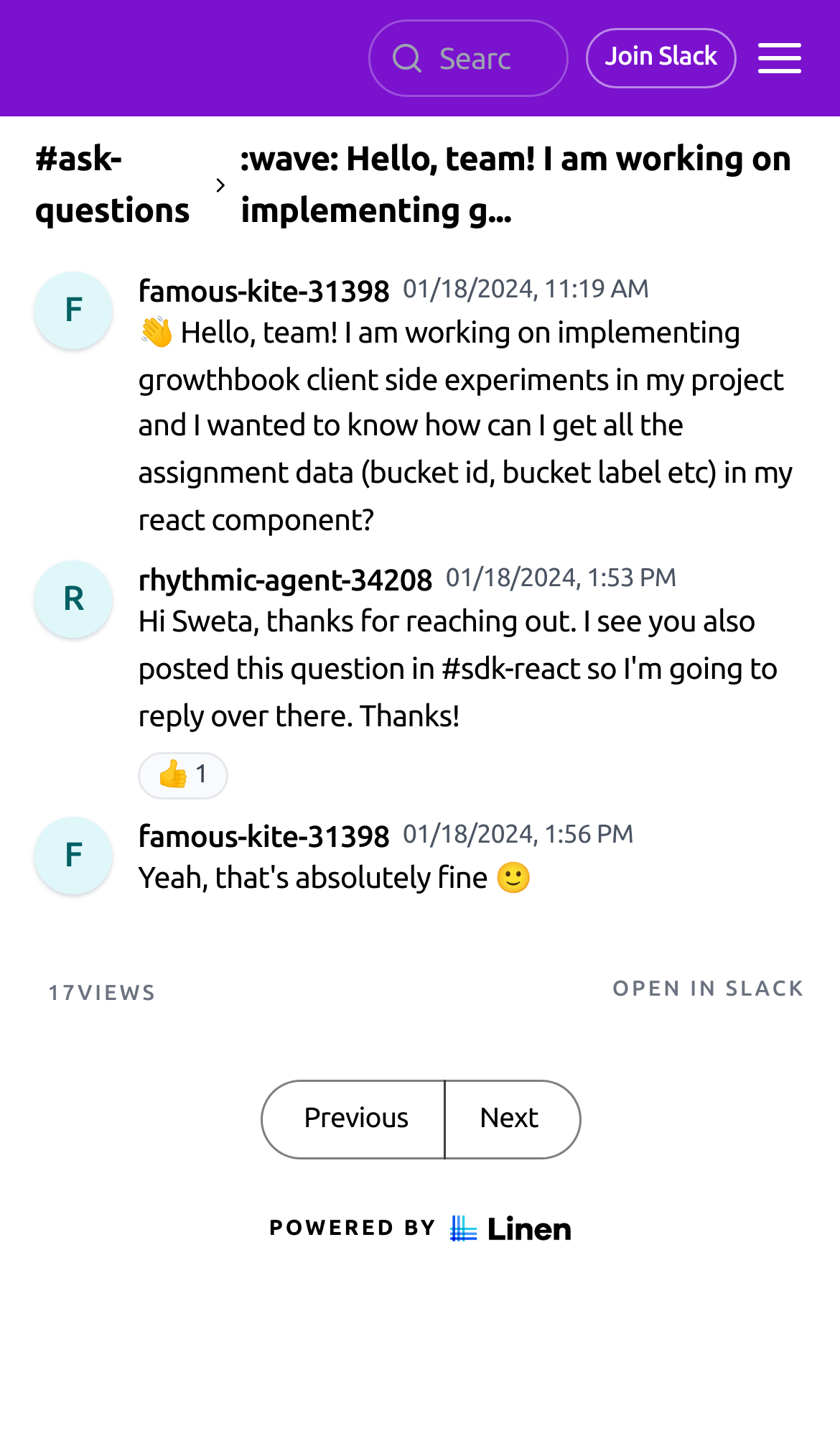Please identify the bounding box coordinates of the element that needs to be clicked to perform the following instruction: "Go to the previous page".

[0.312, 0.755, 0.527, 0.809]